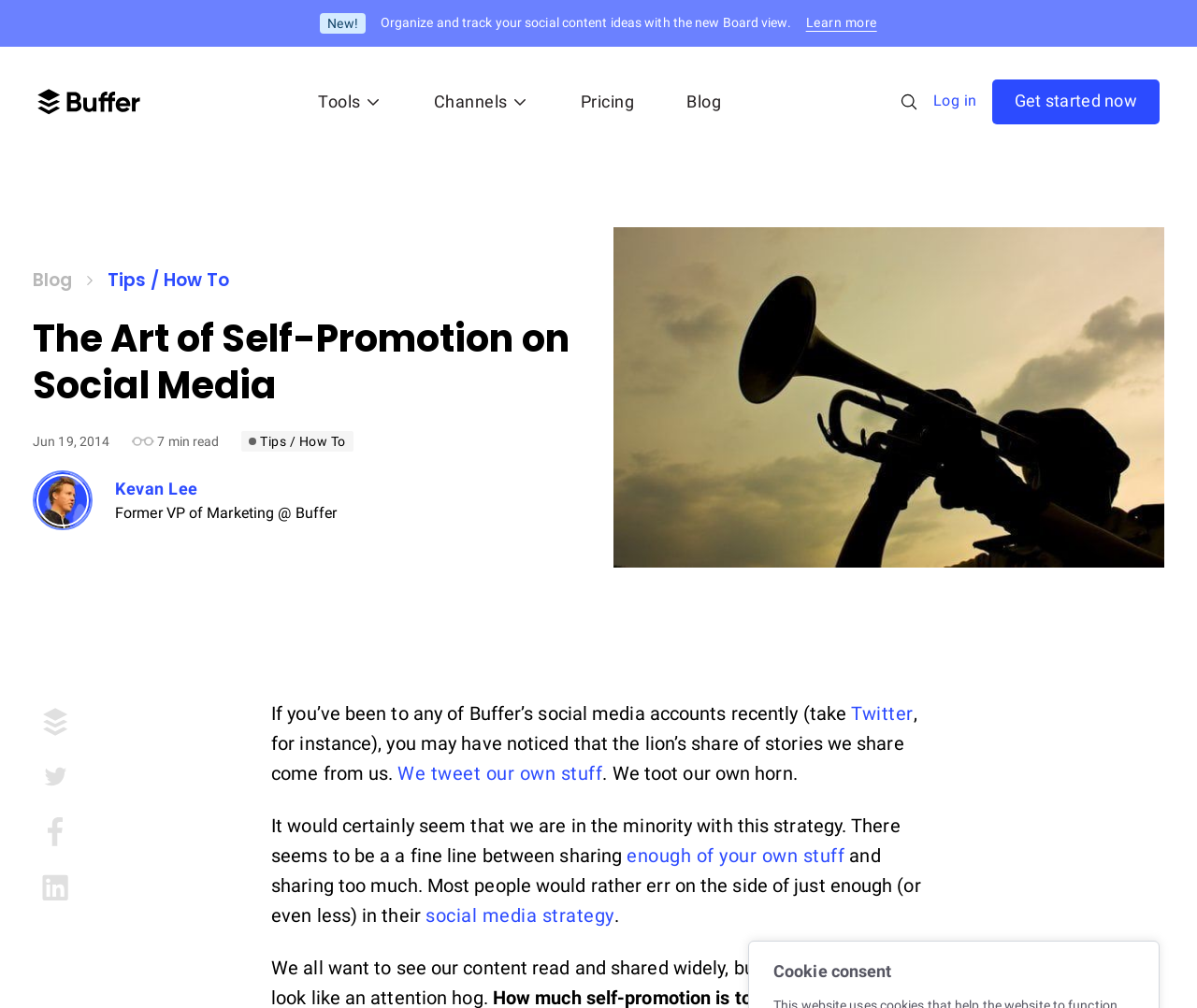Please provide a detailed answer to the question below by examining the image:
How many social media platforms are listed under 'Channels'?

By counting the links under the 'Channels' section, I found that there are 9 social media platforms listed, including Facebook, Google Business Profile, Instagram, LinkedIn, Mastodon, Pinterest, Shopify, TikTok, and Twitter.